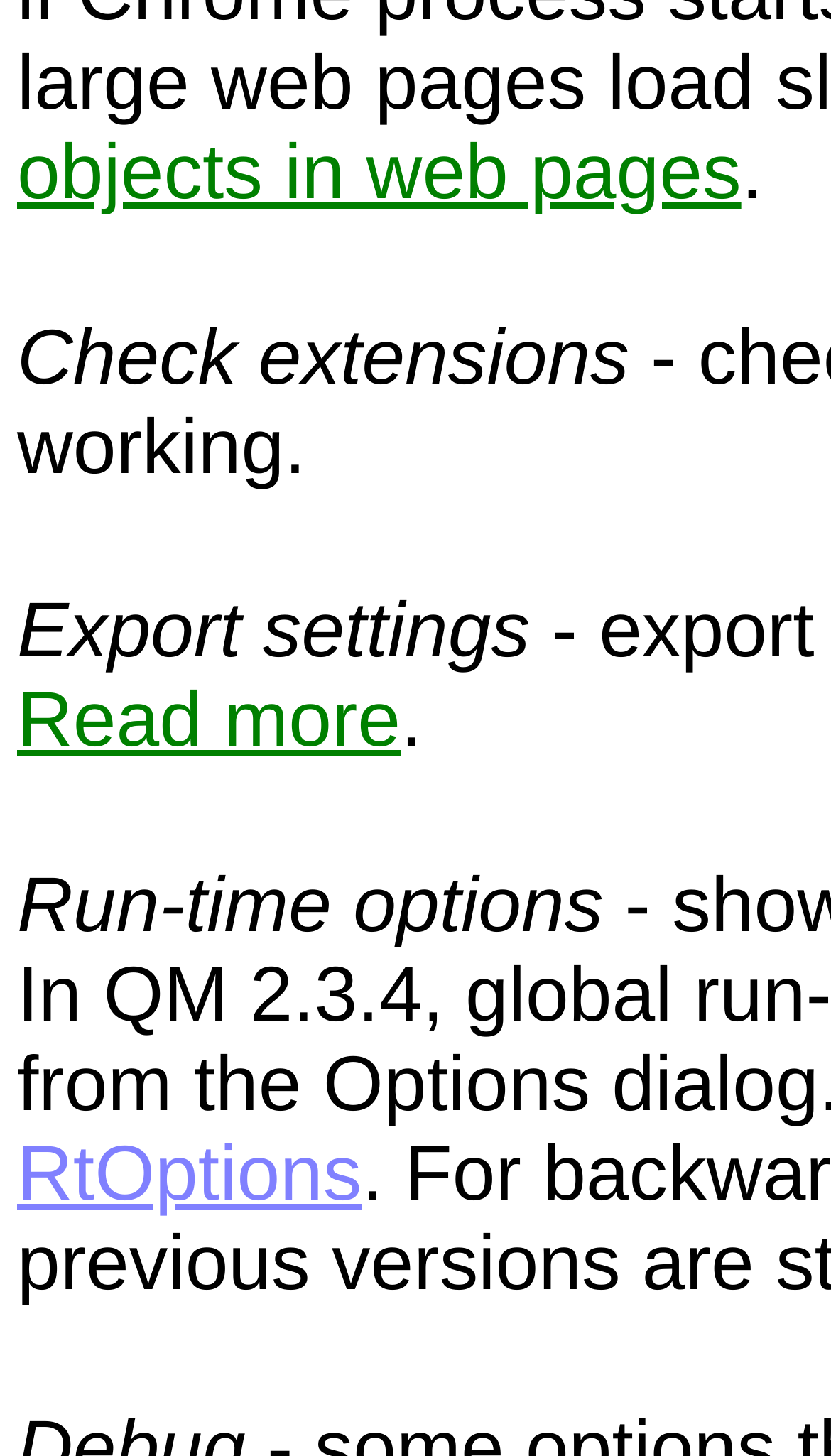Provide a one-word or short-phrase answer to the question:
How many links are on the webpage?

2